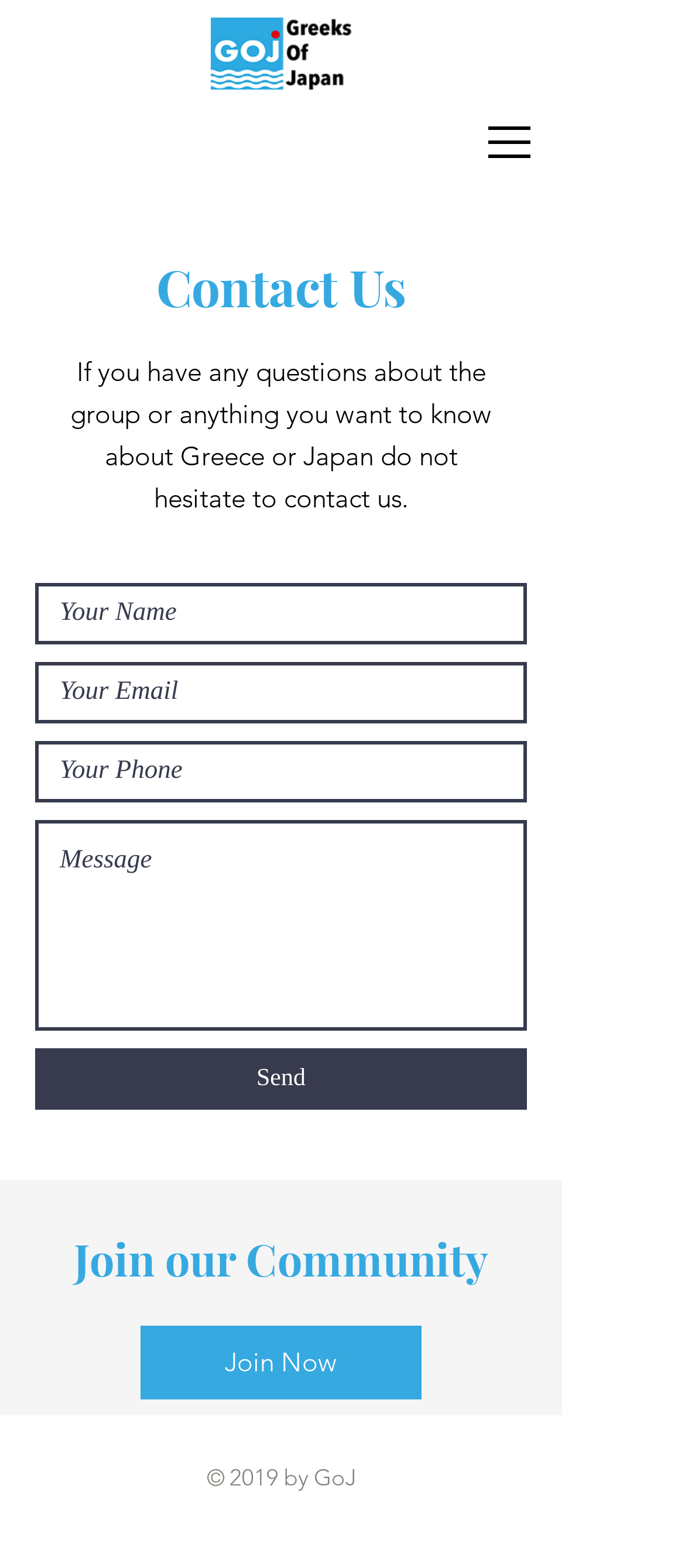Answer the question with a brief word or phrase:
What is the link at the bottom of the webpage for?

Join Now